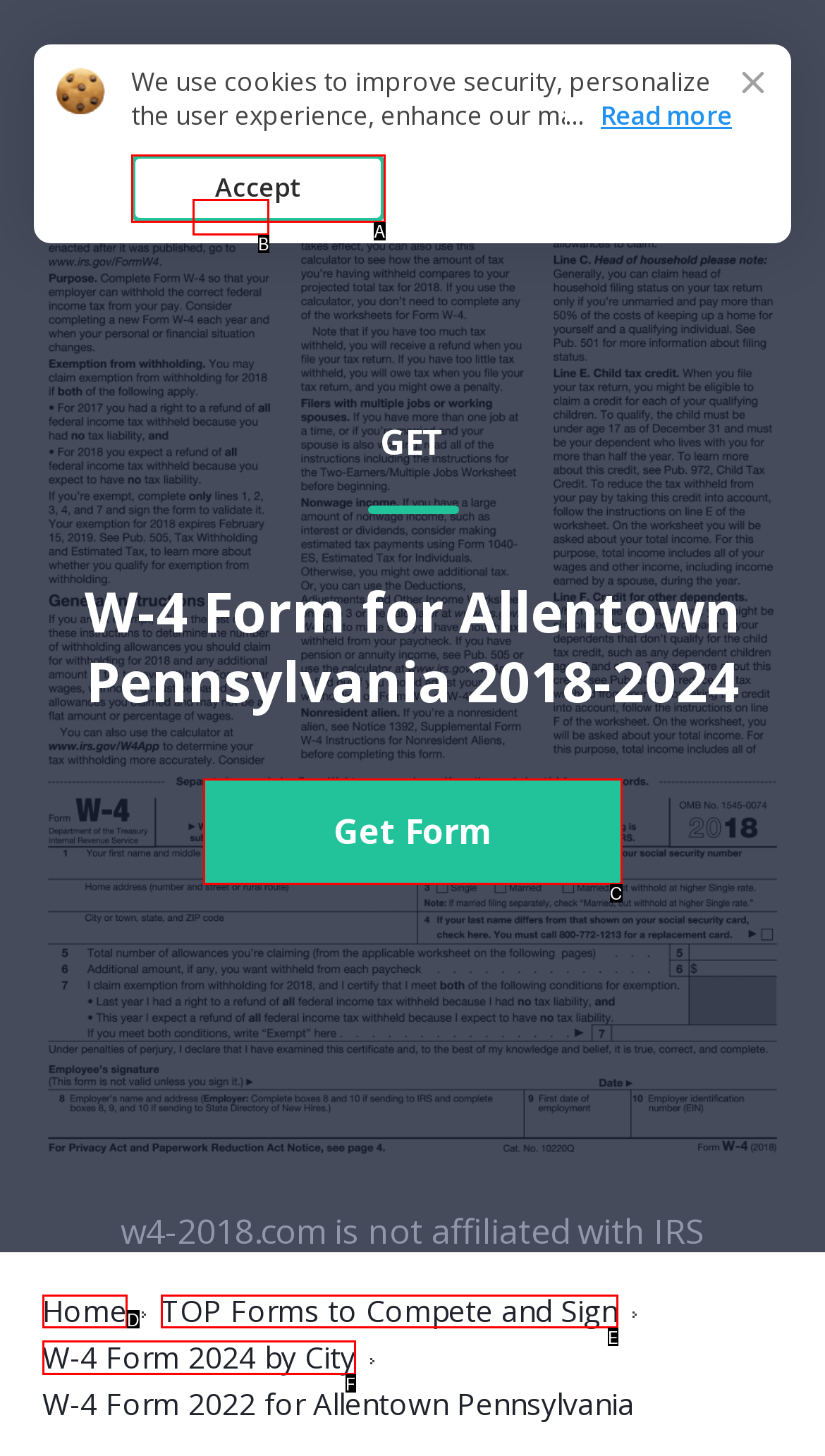From the options provided, determine which HTML element best fits the description: W-4 Form 2024 by City. Answer with the correct letter.

F